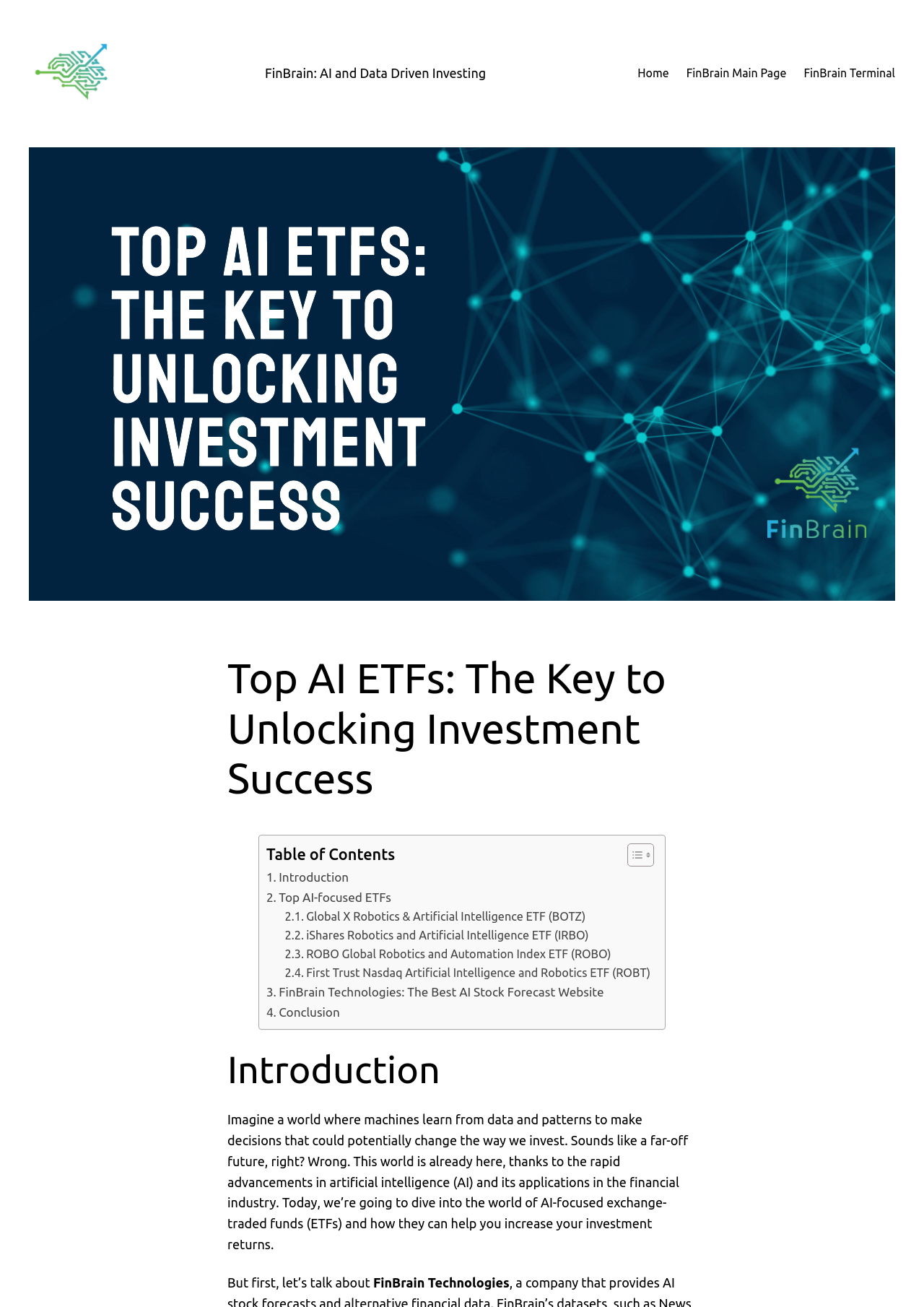Provide the bounding box coordinates of the area you need to click to execute the following instruction: "Click on the FinBrain logo".

[0.287, 0.051, 0.526, 0.062]